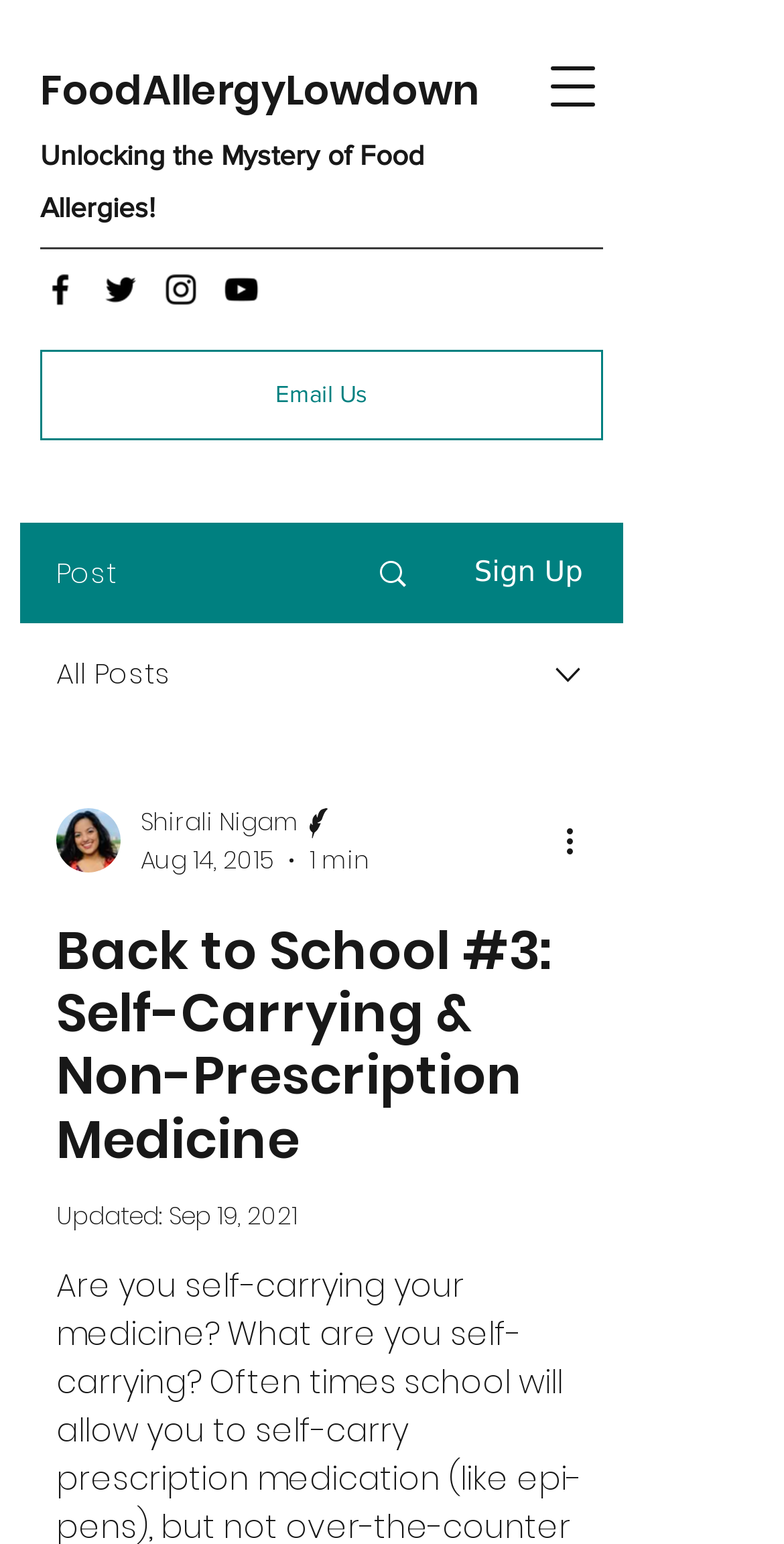Identify the bounding box coordinates of the specific part of the webpage to click to complete this instruction: "Open navigation menu".

[0.679, 0.03, 0.782, 0.082]